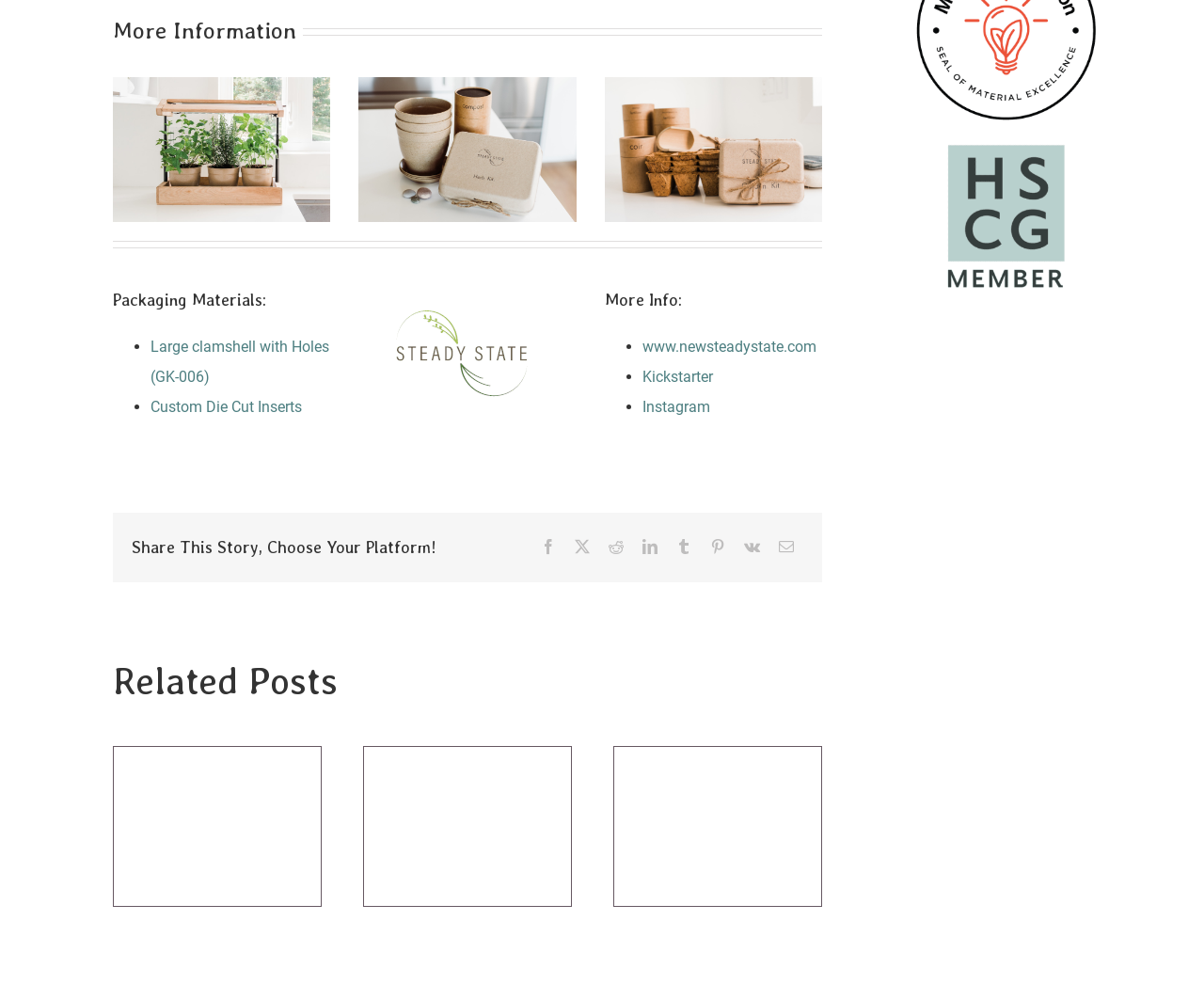From the webpage screenshot, identify the region described by Plant-Based Vegan Soap. Provide the bounding box coordinates as (top-left x, top-left y, bottom-right x, bottom-right y), with each value being a floating point number between 0 and 1.

[0.365, 0.841, 0.48, 0.88]